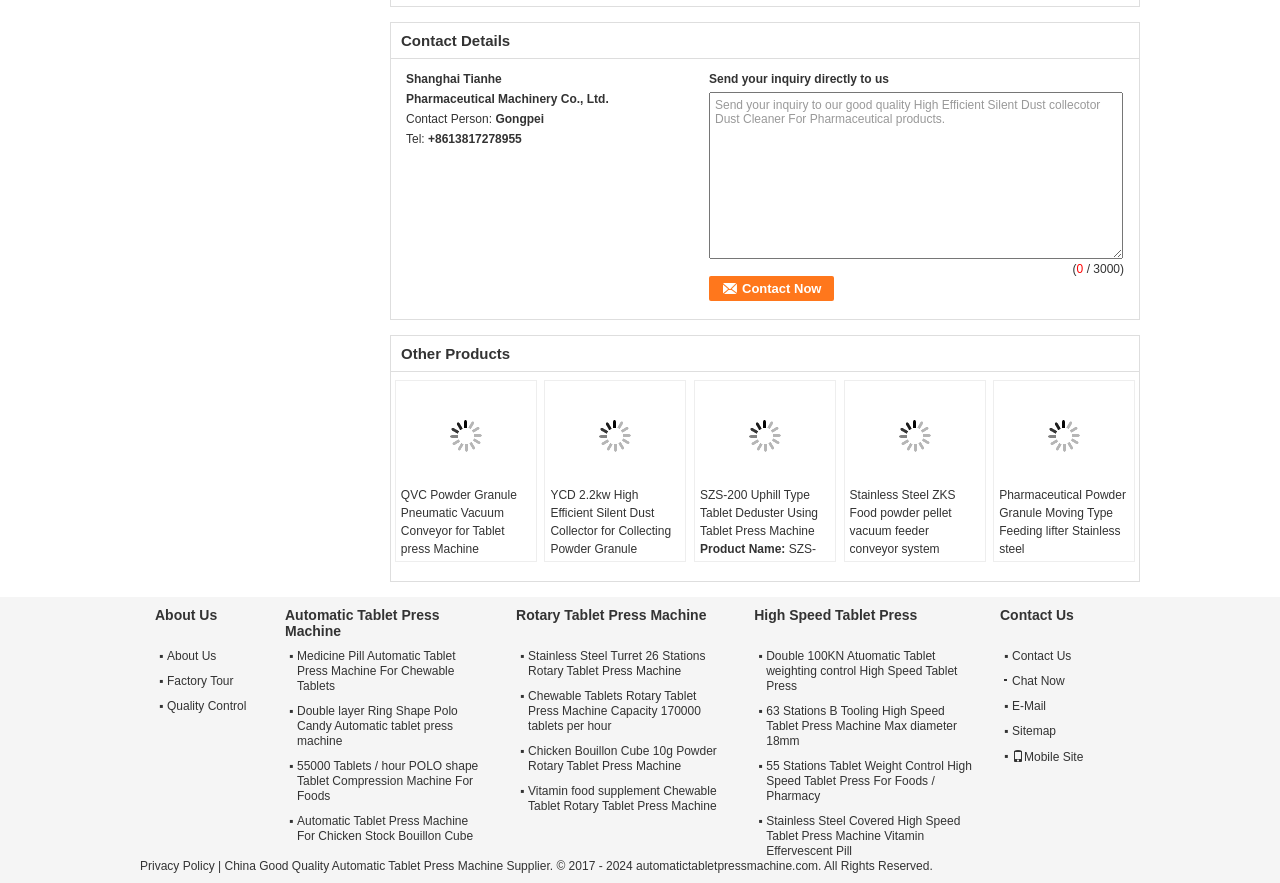What is the purpose of the 'Send your inquiry directly to us' textbox?
Provide an in-depth and detailed explanation in response to the question.

The 'Send your inquiry directly to us' textbox is located below the 'Contact Details' section, and it allows users to send their inquiries or messages directly to the company. The textbox is accompanied by a 'Contact Now' button, which suggests that the purpose of the textbox is to facilitate communication between users and the company.